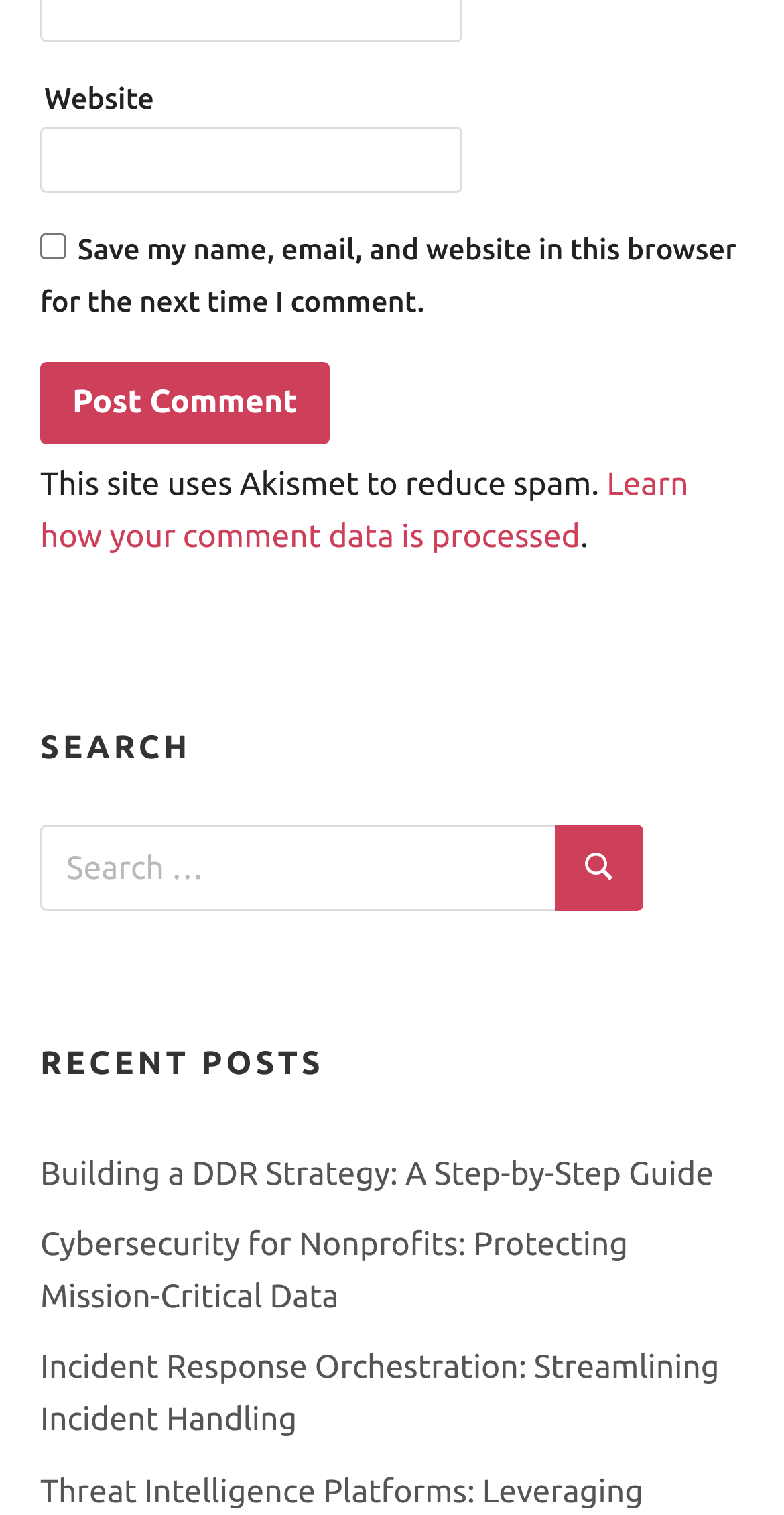Determine the bounding box coordinates of the clickable area required to perform the following instruction: "Enter website". The coordinates should be represented as four float numbers between 0 and 1: [left, top, right, bottom].

[0.051, 0.083, 0.59, 0.128]